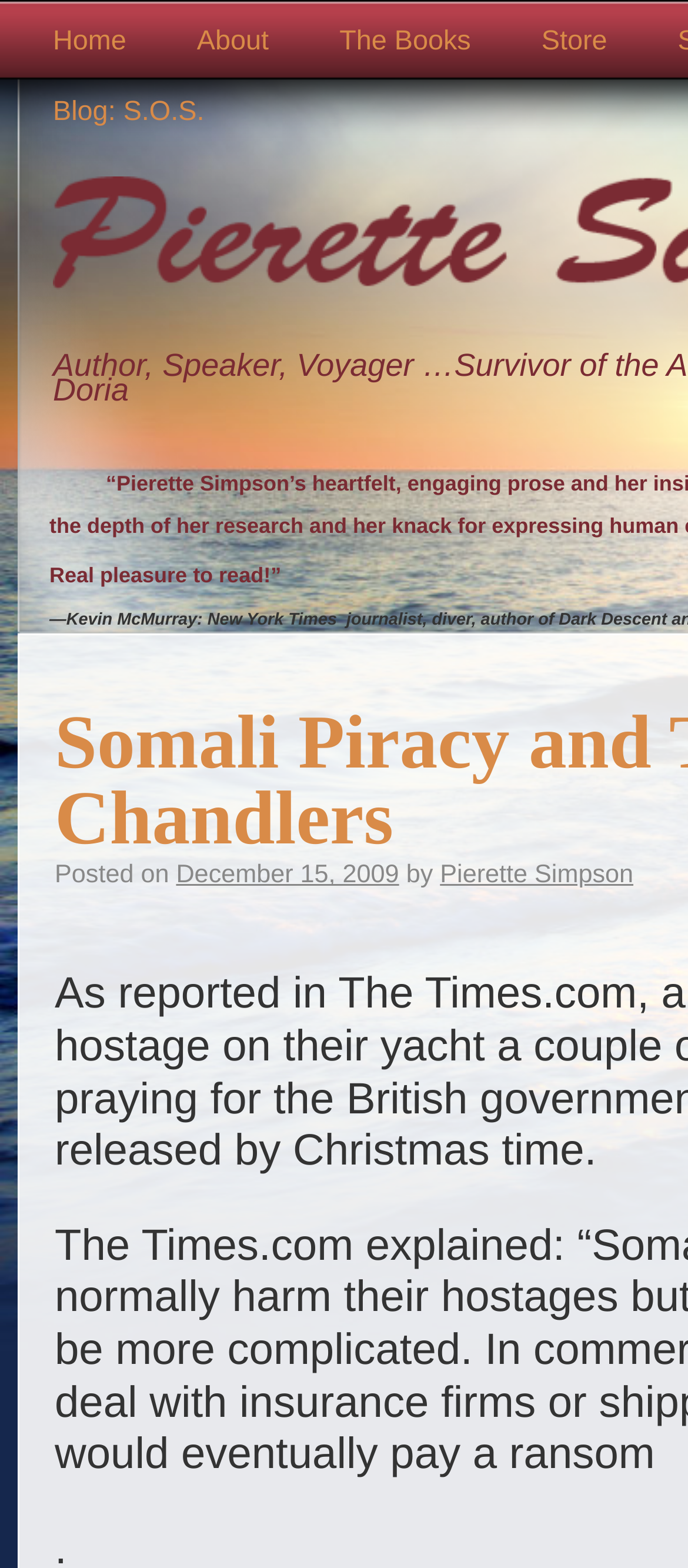Provide a thorough description of the webpage you see.

The webpage appears to be a personal blog or website of Pierette Simpson, an author, speaker, and voyager. At the top of the page, there are four navigation links: "Home", "About", "The Books", and "Store", which are positioned horizontally across the page, with "Home" on the left and "Store" on the right.

Below the navigation links, there is a blog section titled "S.O.S." which contains a single blog post. The post has a title, but it is not explicitly mentioned in the accessibility tree. The post is dated December 15, 2009, and is written by Pierette Simpson. The date and author information are positioned below the title, with the date on the left and the author's name on the right.

The webpage does not appear to have any images, but it does have a prominent header section that displays the title "Somali Piracy and The Chandlers | Pierette Simpson | Author, Speaker, Voyager …Survivor of the Andrea Doria". This title is likely a reference to the author's personal experience and expertise.

The meta description mentions a British couple taken hostage on their yacht, which may be related to the blog post or the author's expertise in Somali piracy. However, the exact connection is not clear from the accessibility tree alone.